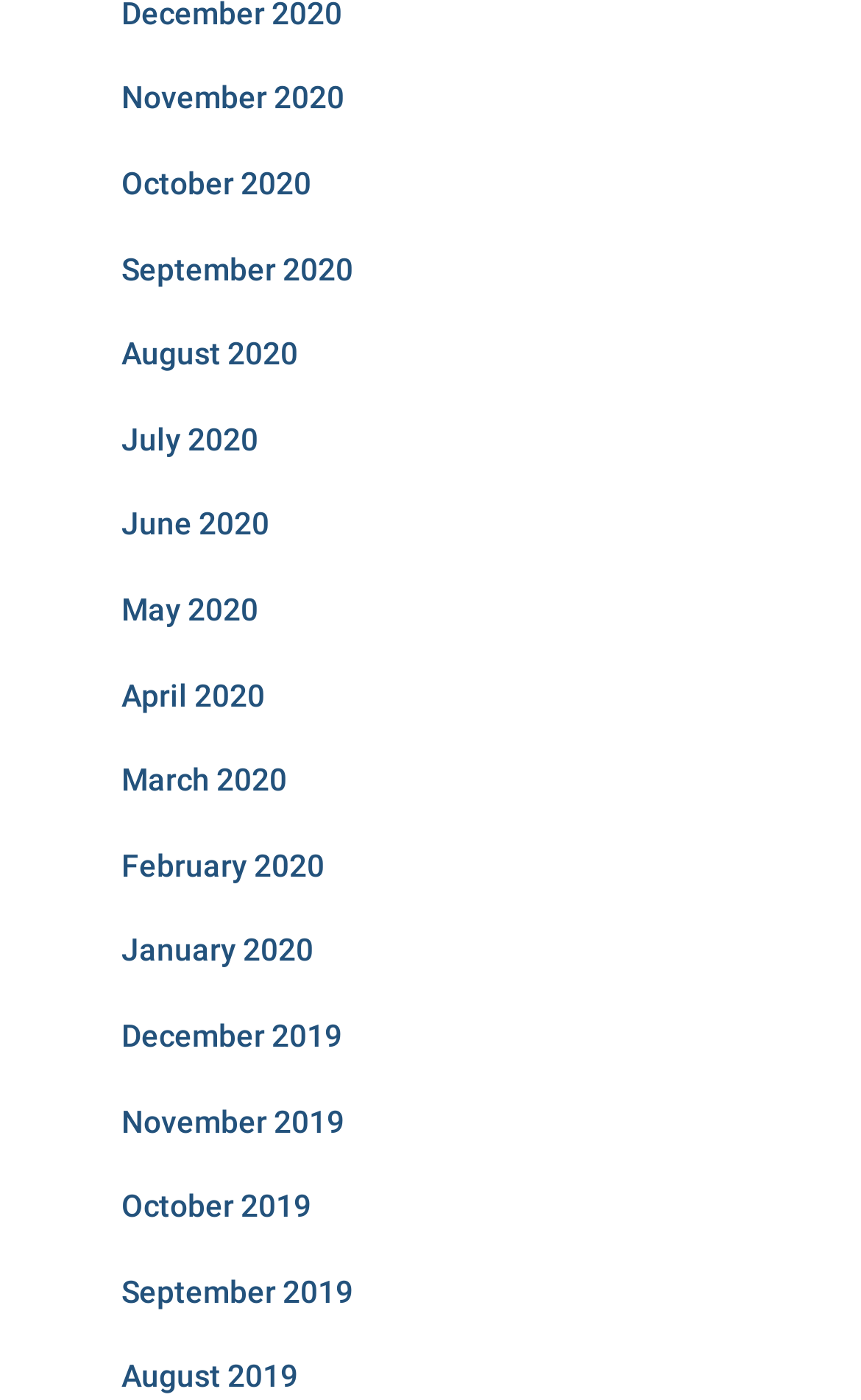Identify the bounding box coordinates of the section to be clicked to complete the task described by the following instruction: "view August 2020". The coordinates should be four float numbers between 0 and 1, formatted as [left, top, right, bottom].

[0.141, 0.24, 0.346, 0.265]